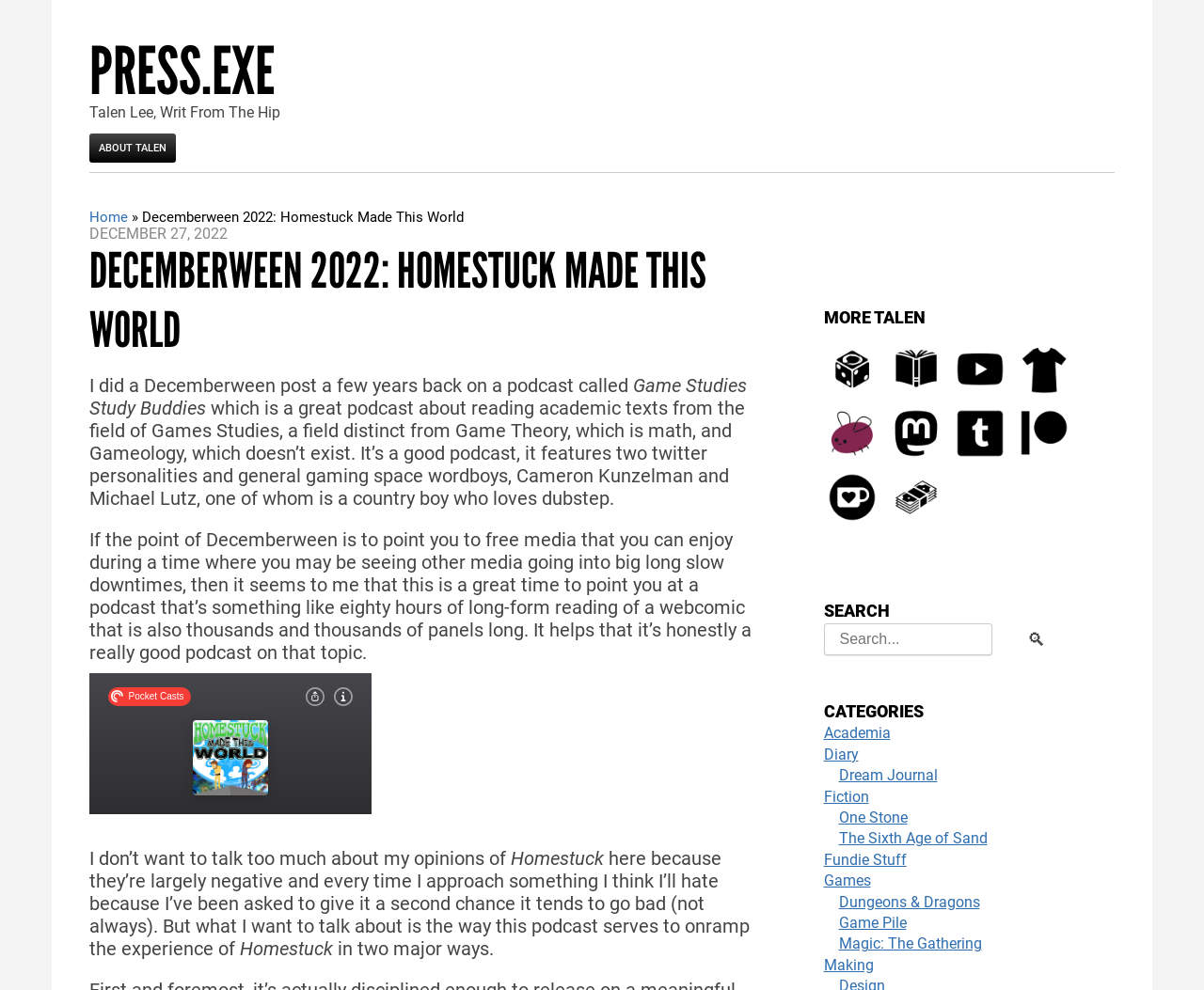Refer to the element description Dungeons & Dragons and identify the corresponding bounding box in the screenshot. Format the coordinates as (top-left x, top-left y, bottom-right x, bottom-right y) with values in the range of 0 to 1.

[0.696, 0.902, 0.814, 0.92]